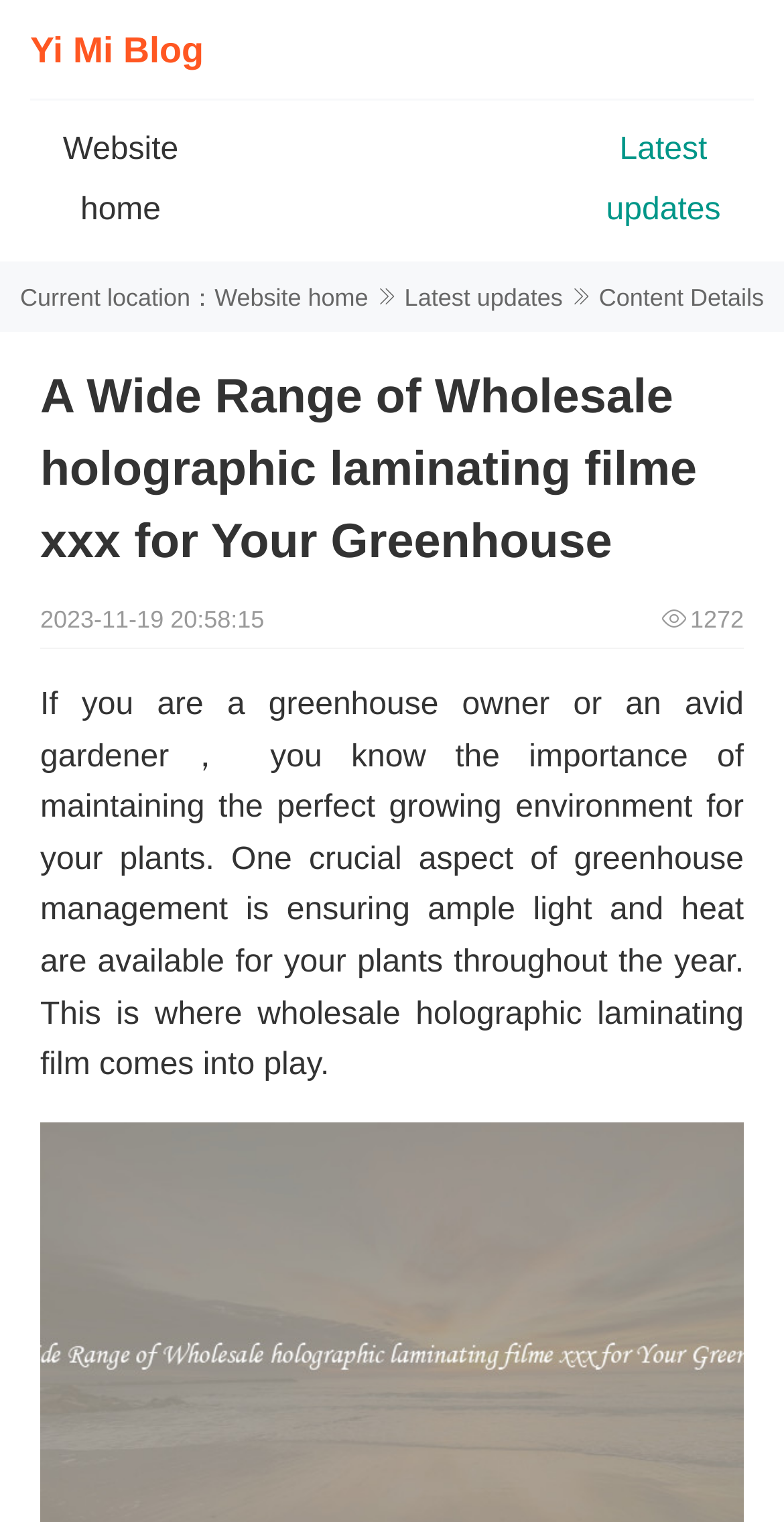Please give a one-word or short phrase response to the following question: 
What is the purpose of wholesale holographic laminating film?

Ensuring ample light and heat for plants